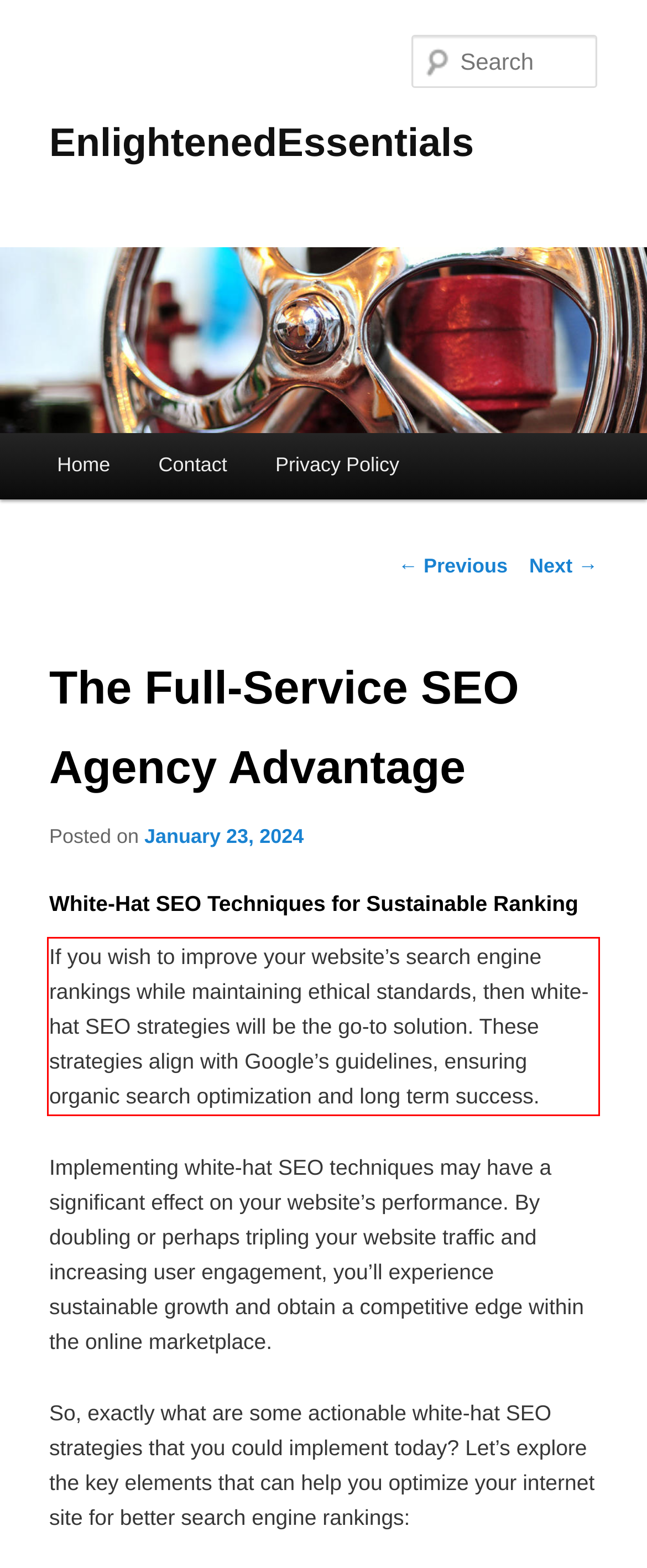Please extract the text content within the red bounding box on the webpage screenshot using OCR.

If you wish to improve your website’s search engine rankings while maintaining ethical standards, then white-hat SEO strategies will be the go-to solution. These strategies align with Google’s guidelines, ensuring organic search optimization and long term success.